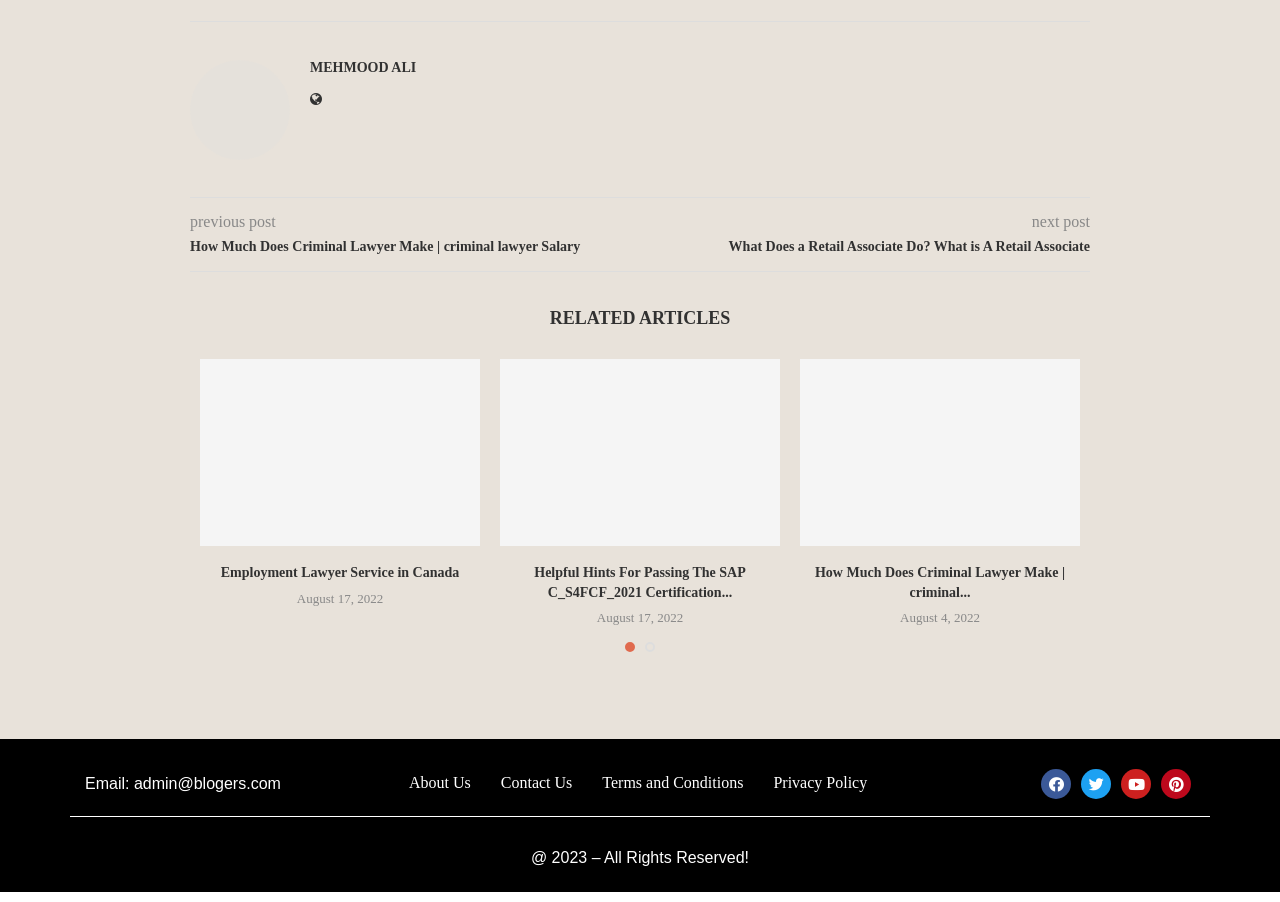Refer to the image and provide a thorough answer to this question:
What is the date of the latest article?

The latest article is 'Helpful Hints For Passing The SAP C_S4FCF_2021 Certification Test', and its timestamp is 'August 17, 2022', which is the most recent date among all the article timestamps.